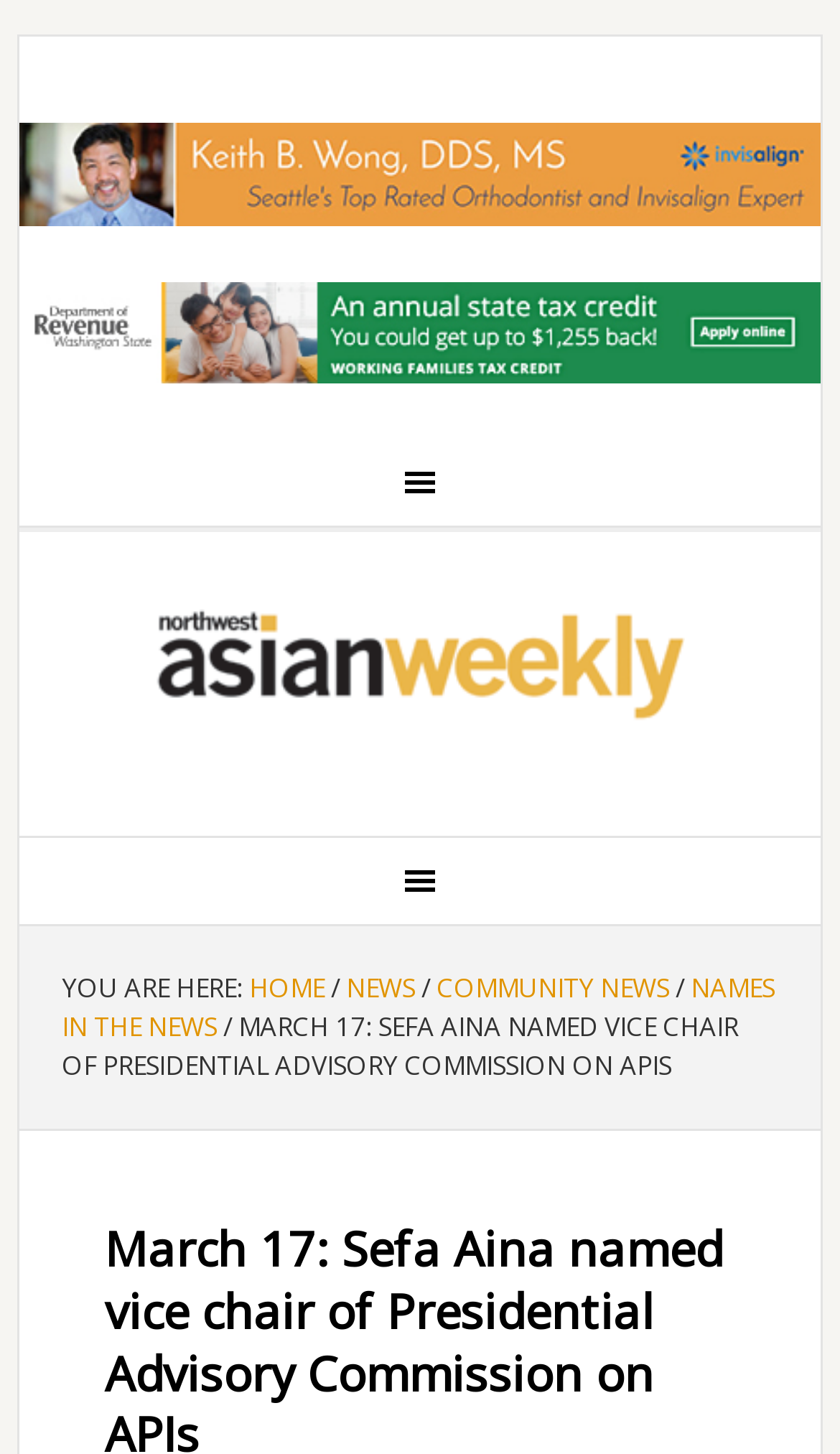Bounding box coordinates are specified in the format (top-left x, top-left y, bottom-right x, bottom-right y). All values are floating point numbers bounded between 0 and 1. Please provide the bounding box coordinate of the region this sentence describes: Northwest Asian Weekly

[0.023, 0.396, 0.977, 0.522]